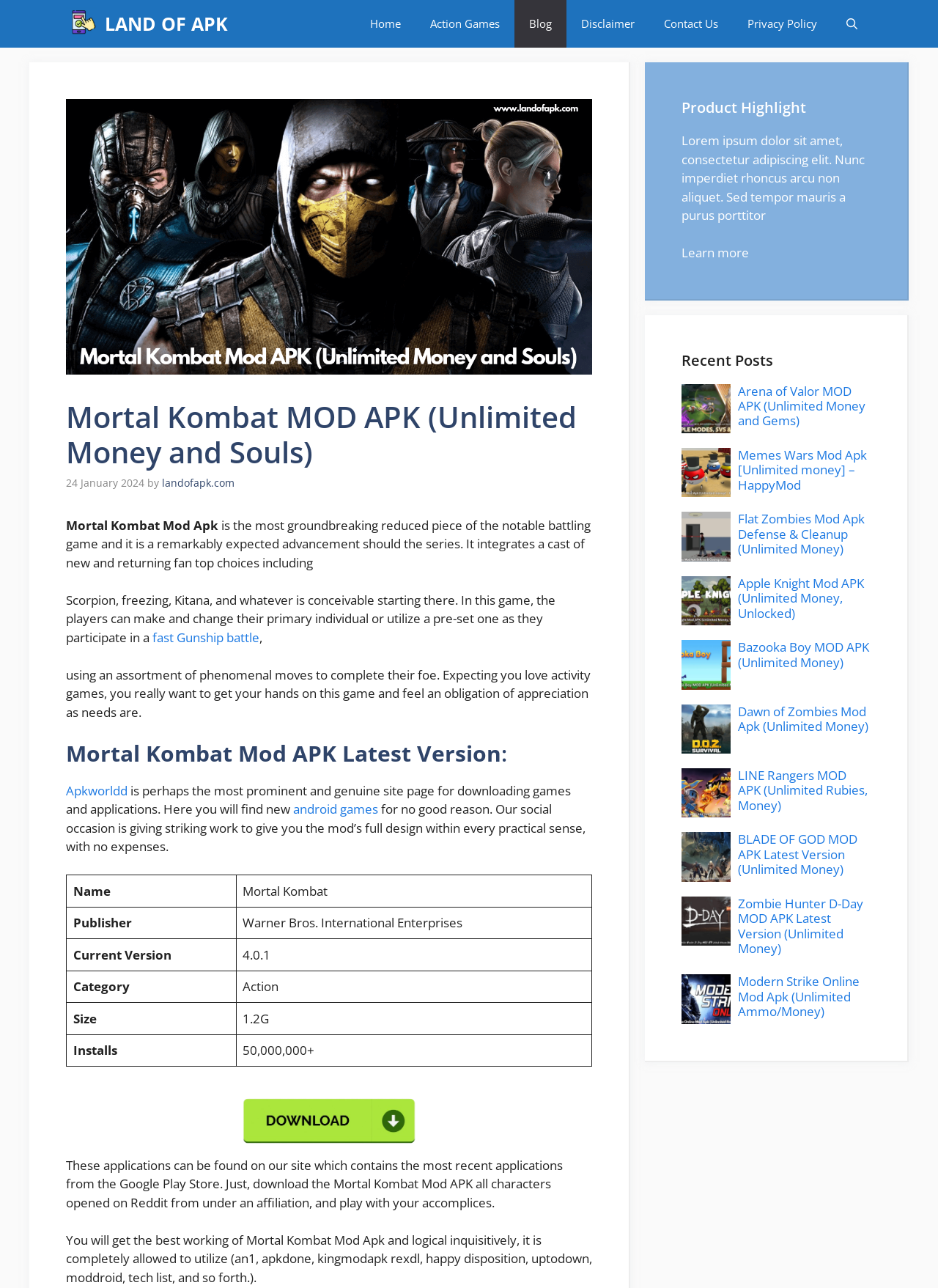What is the name of the website?
Please provide a single word or phrase answer based on the image.

Land of APK